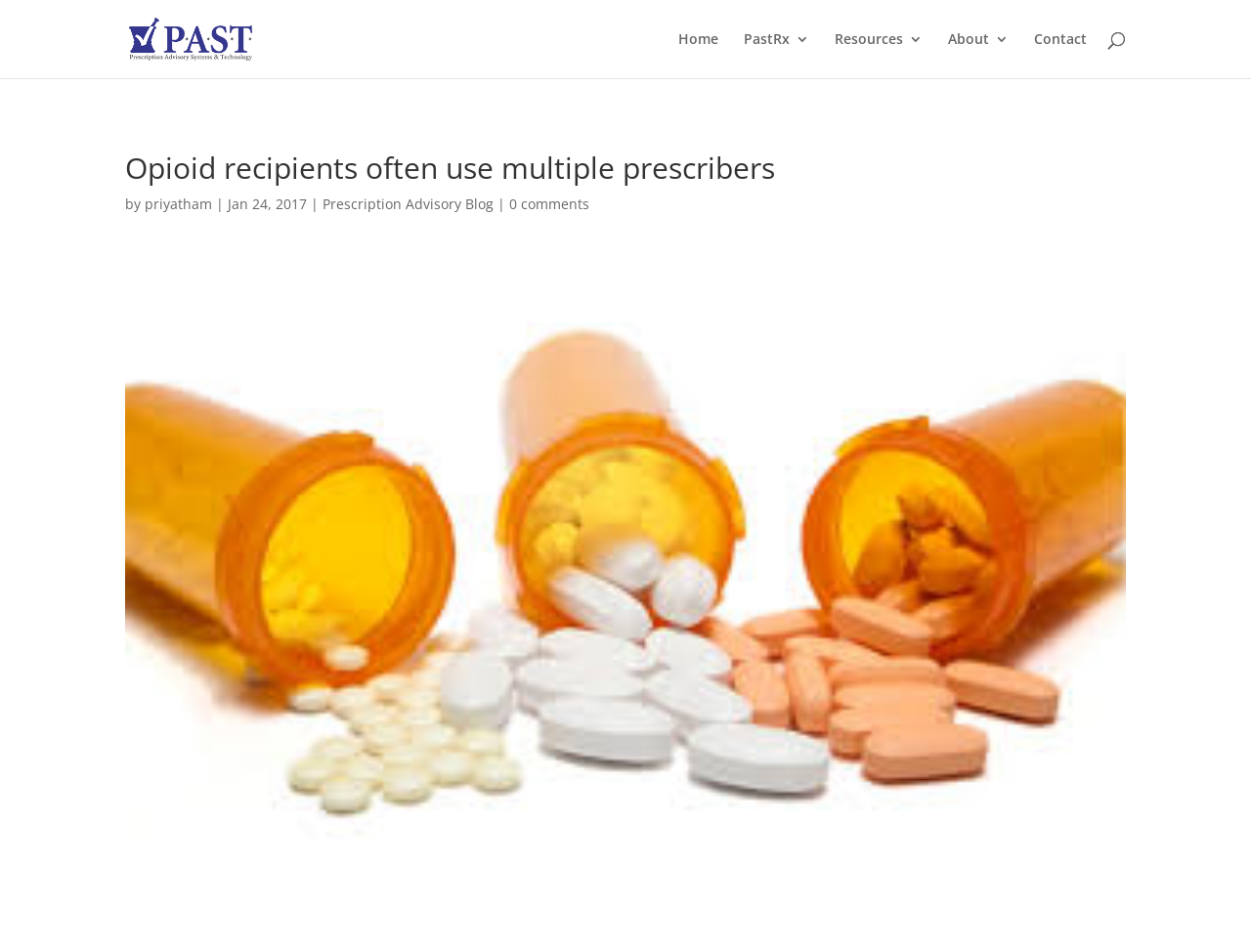Extract the bounding box coordinates for the UI element described as: "Prescription Advisory Blog".

[0.258, 0.204, 0.395, 0.224]